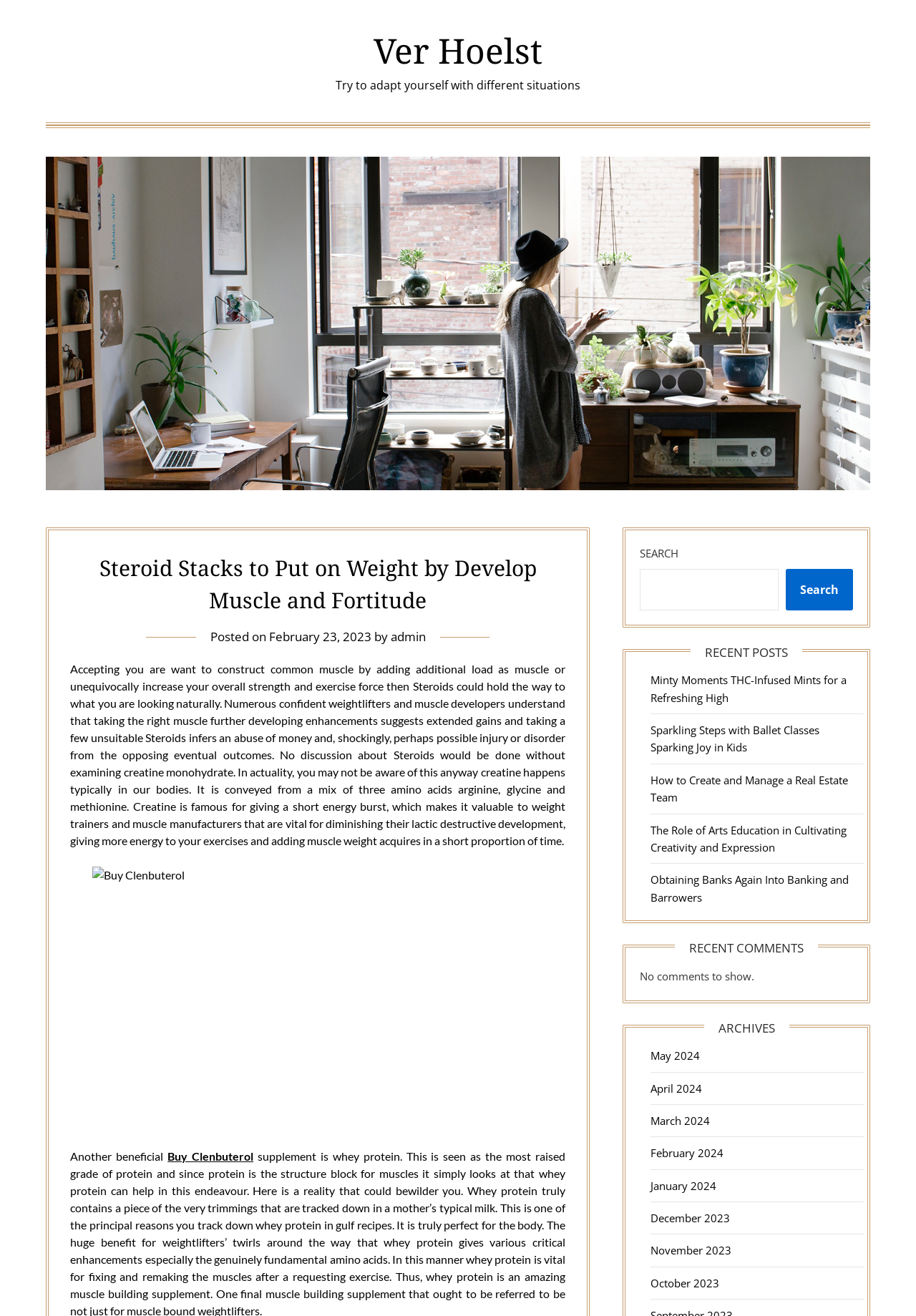Please identify the primary heading of the webpage and give its text content.

Steroid Stacks to Put on Weight by Develop Muscle and Fortitude